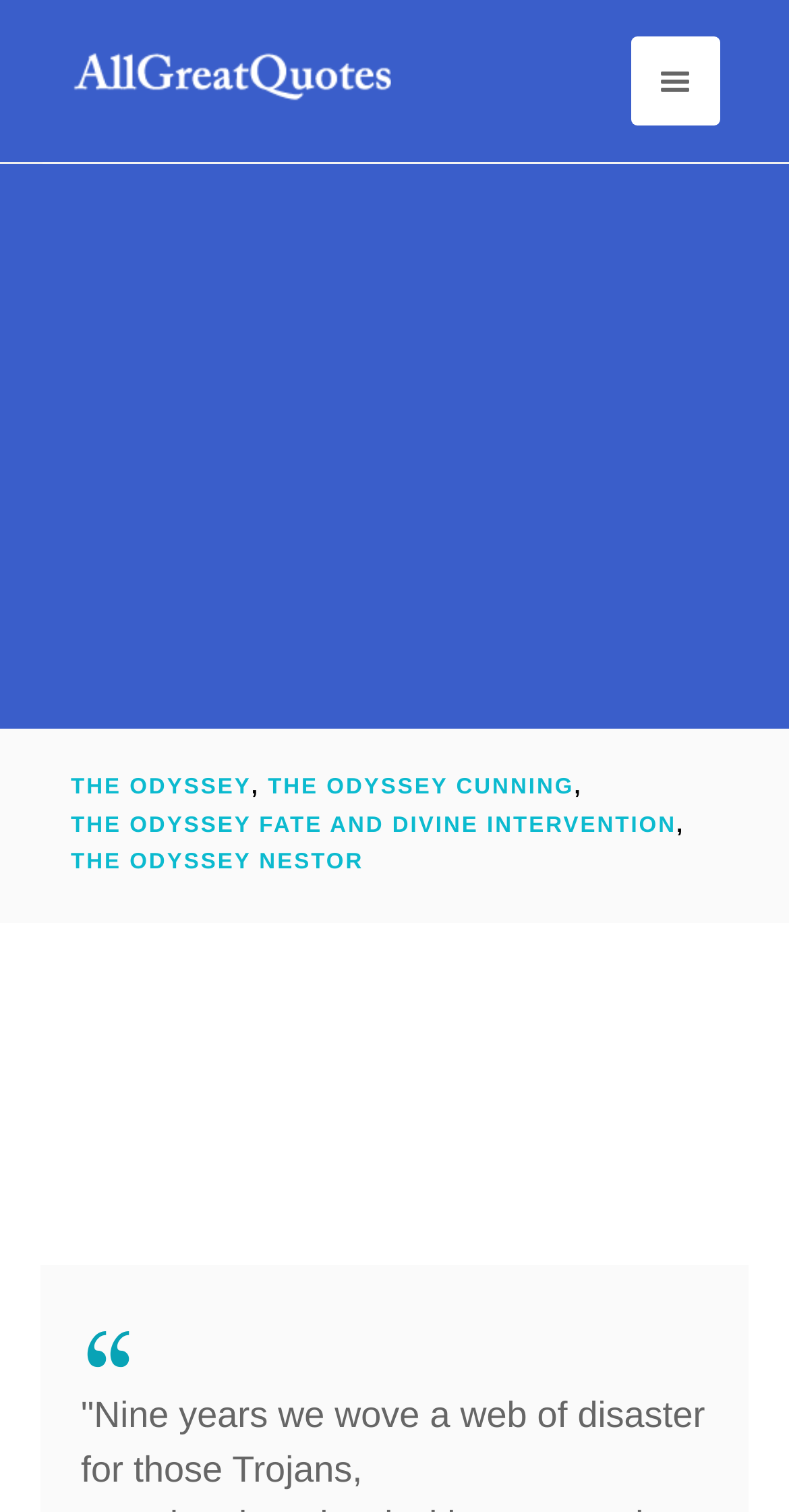Please respond to the question using a single word or phrase:
What is the name of the author mentioned on the webpage?

Homer